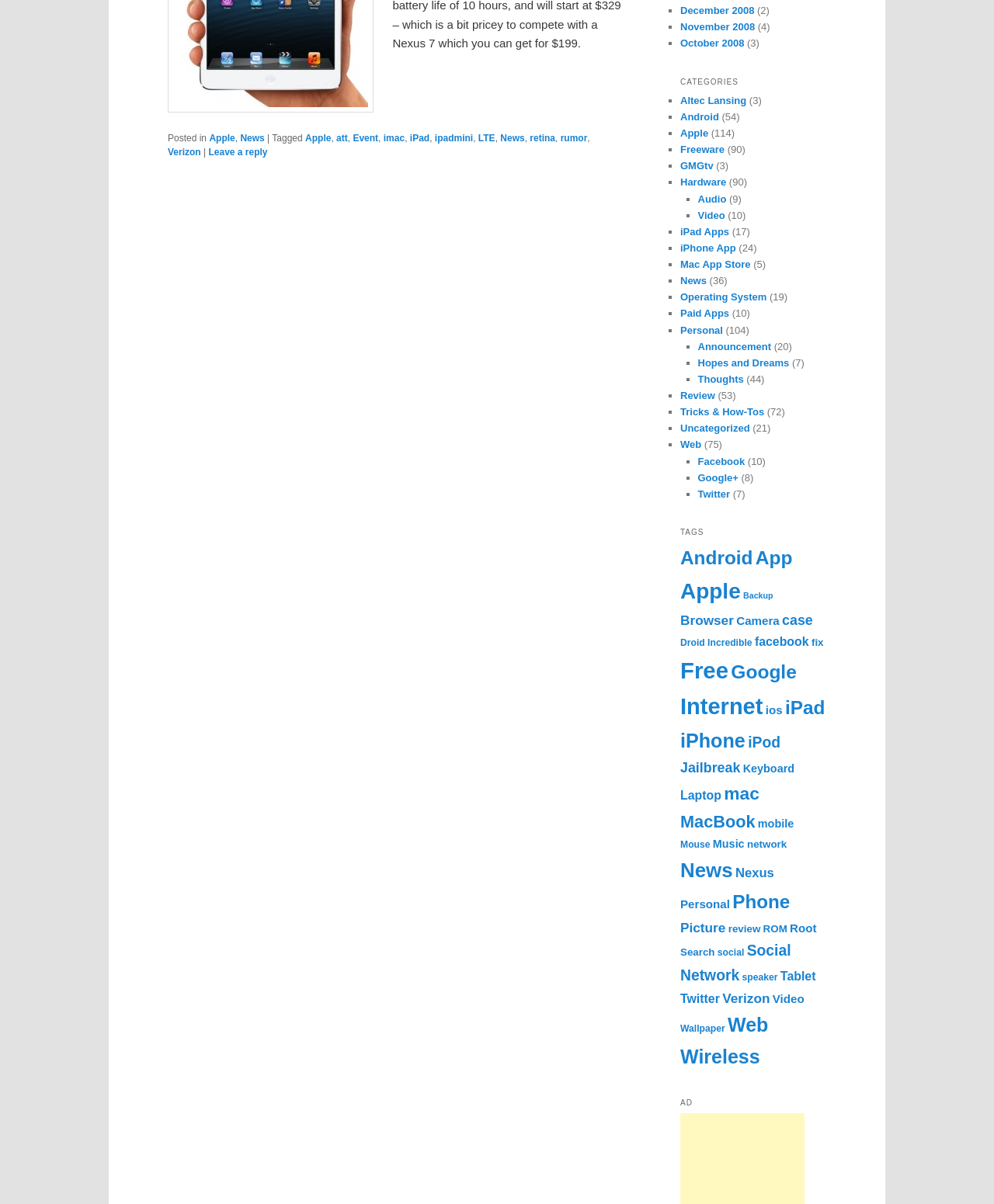Pinpoint the bounding box coordinates of the clickable element to carry out the following instruction: "Click on the 'Apple' link."

[0.21, 0.11, 0.237, 0.119]